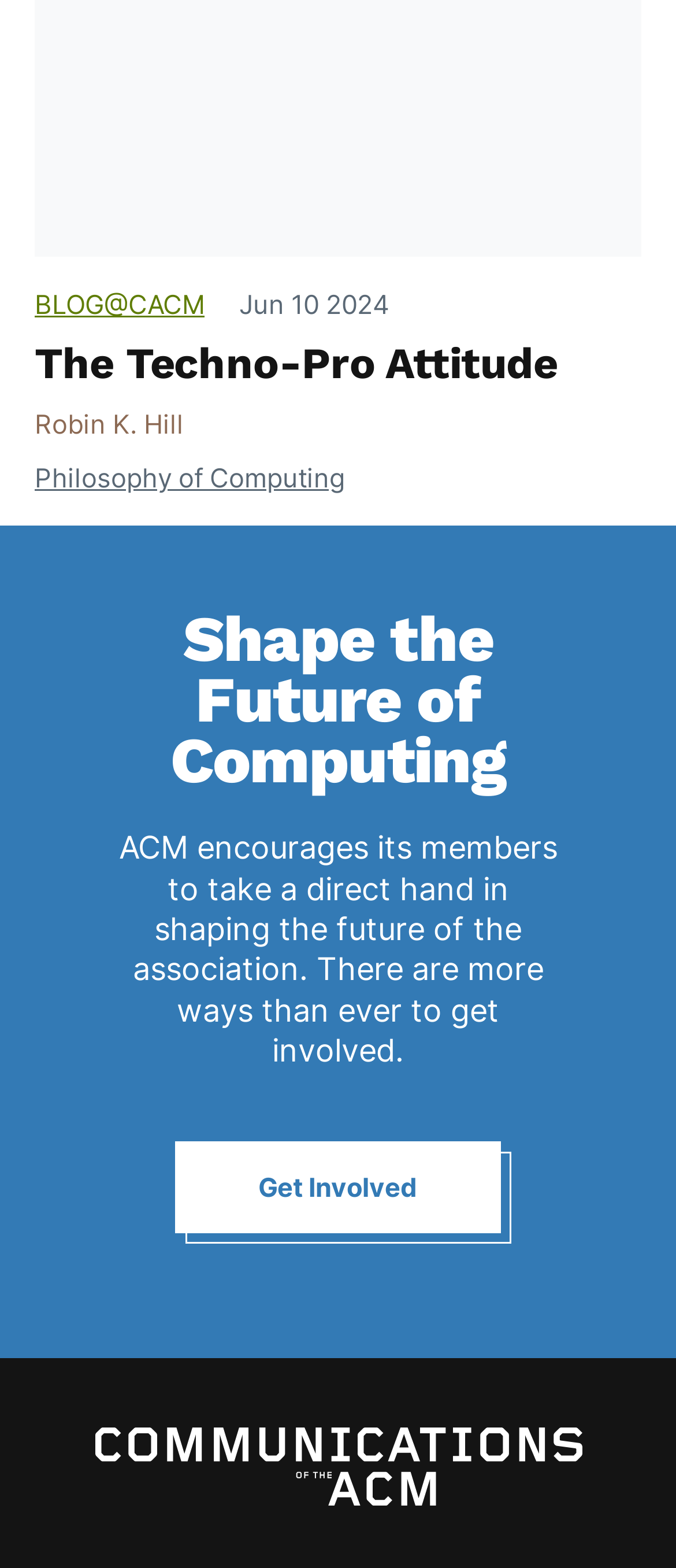Determine the bounding box coordinates of the section I need to click to execute the following instruction: "view the article by Robin K. Hill". Provide the coordinates as four float numbers between 0 and 1, i.e., [left, top, right, bottom].

[0.051, 0.26, 0.272, 0.281]